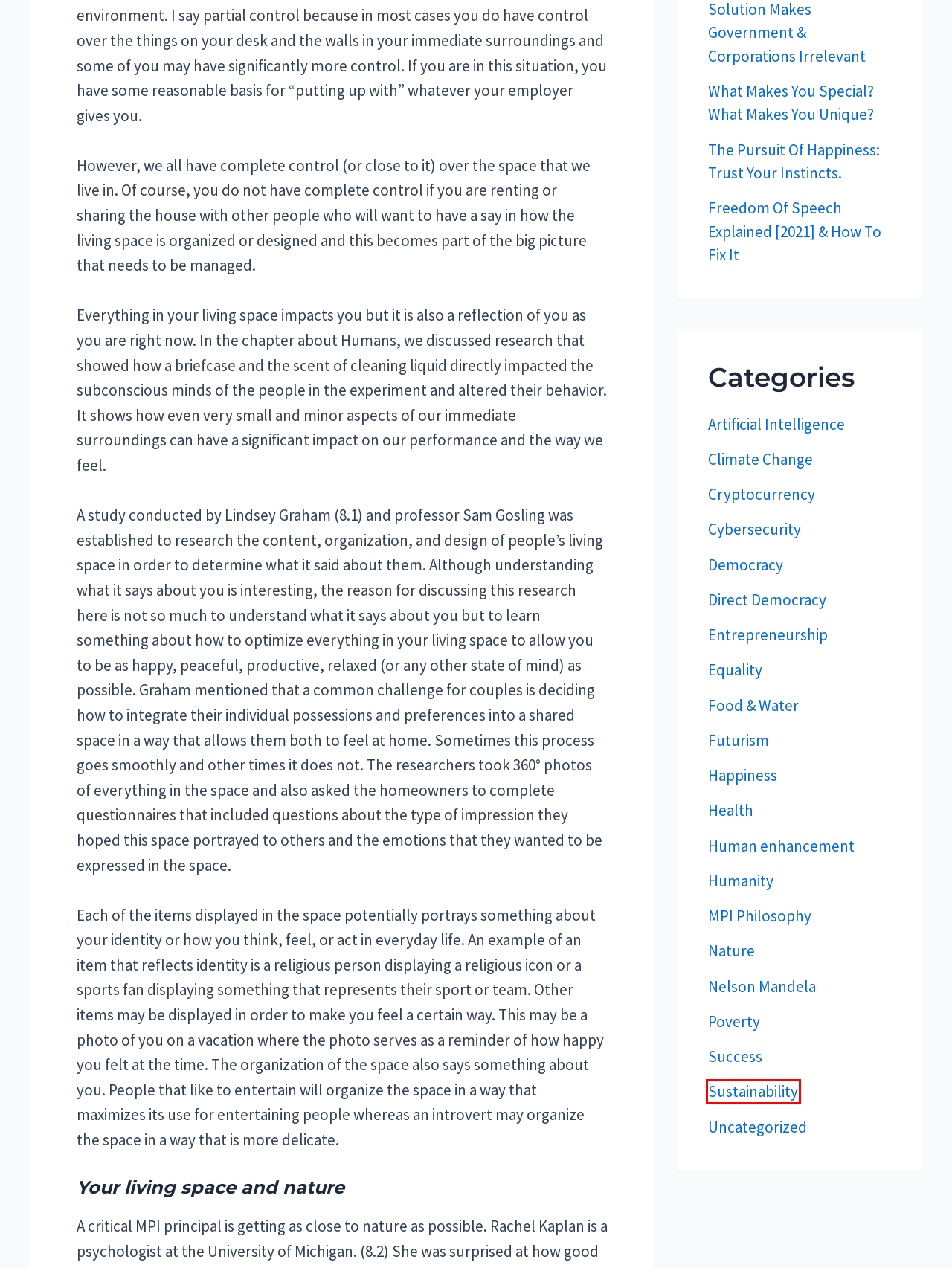Look at the given screenshot of a webpage with a red rectangle bounding box around a UI element. Pick the description that best matches the new webpage after clicking the element highlighted. The descriptions are:
A. What Makes You Special? What Makes You Unique? – Adam Radly
B. Sustainability – Adam Radly
C. Climate Change – Adam Radly
D. The Pursuit Of Happiness: Trust Your Instincts. – Adam Radly
E. Nelson Mandela – Adam Radly
F. Poverty – Adam Radly
G. Uncategorized – Adam Radly
H. Entrepreneurship – Adam Radly

B